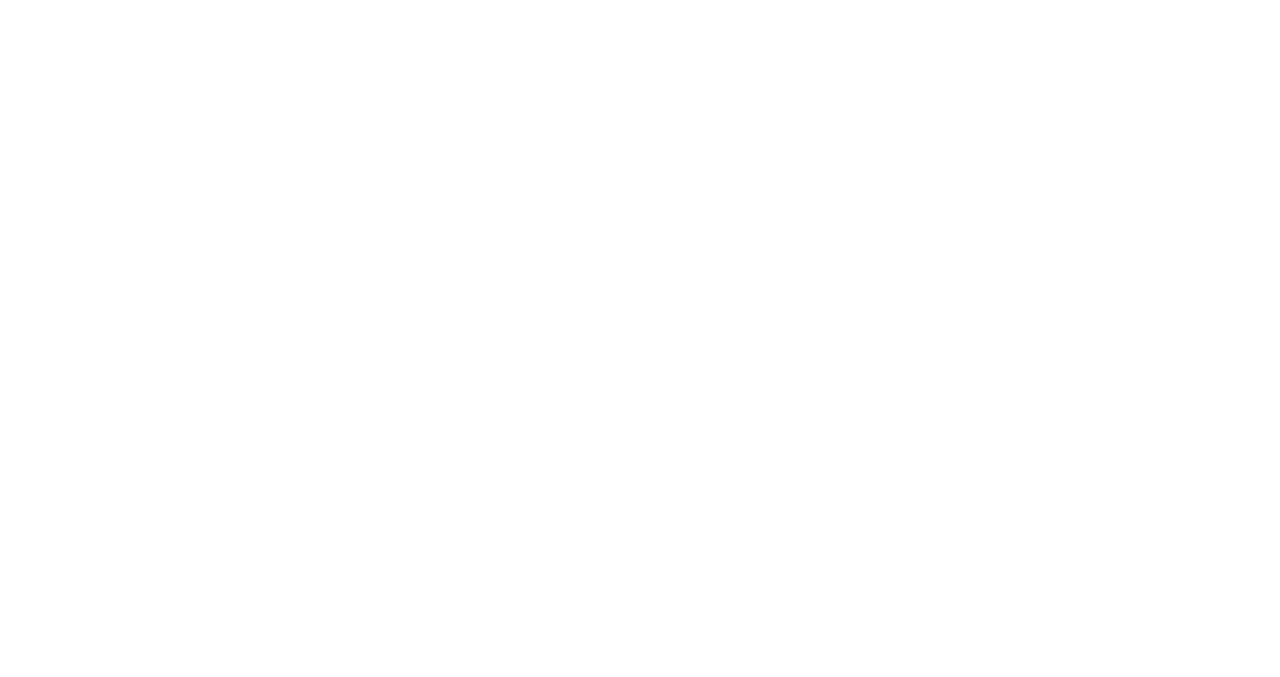Kindly determine the bounding box coordinates for the clickable area to achieve the given instruction: "Deposit a structure".

None